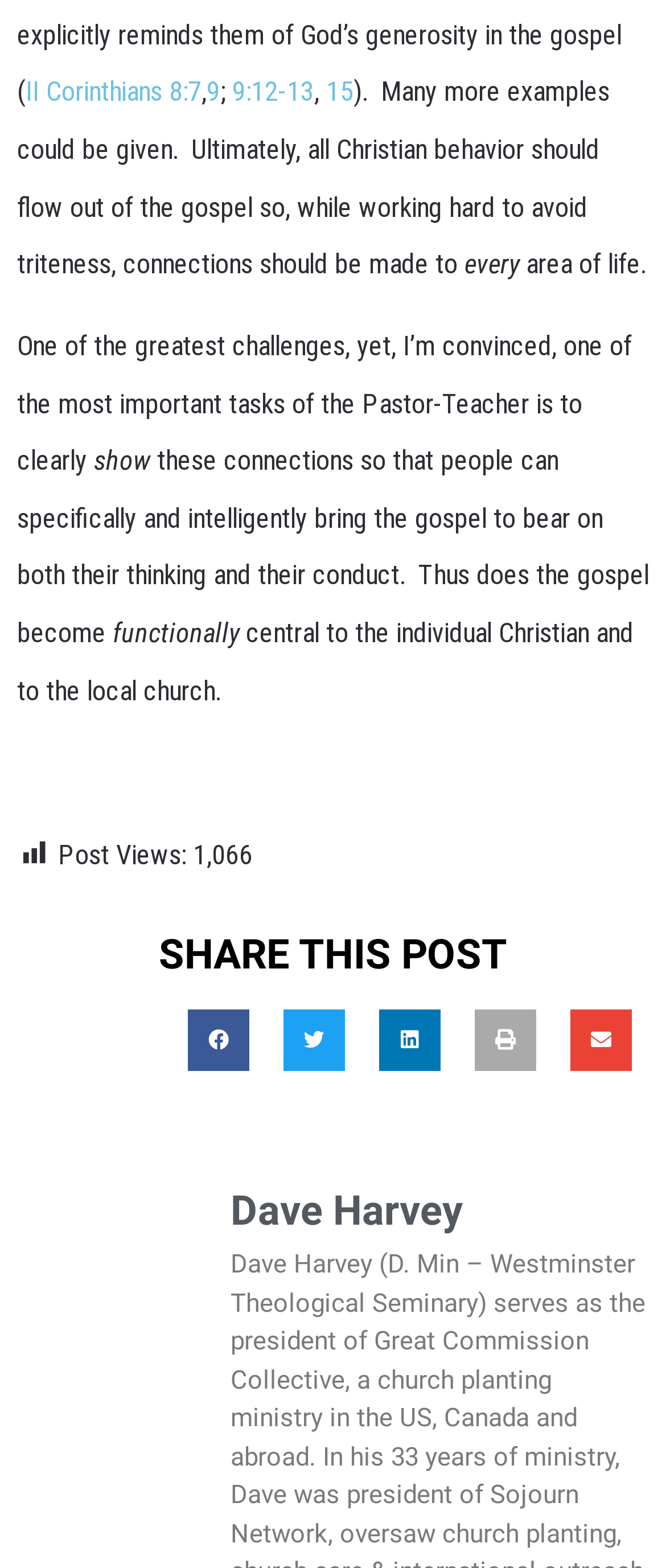Could you find the bounding box coordinates of the clickable area to complete this instruction: "Click on II Corinthians 8:7"?

[0.038, 0.048, 0.303, 0.069]